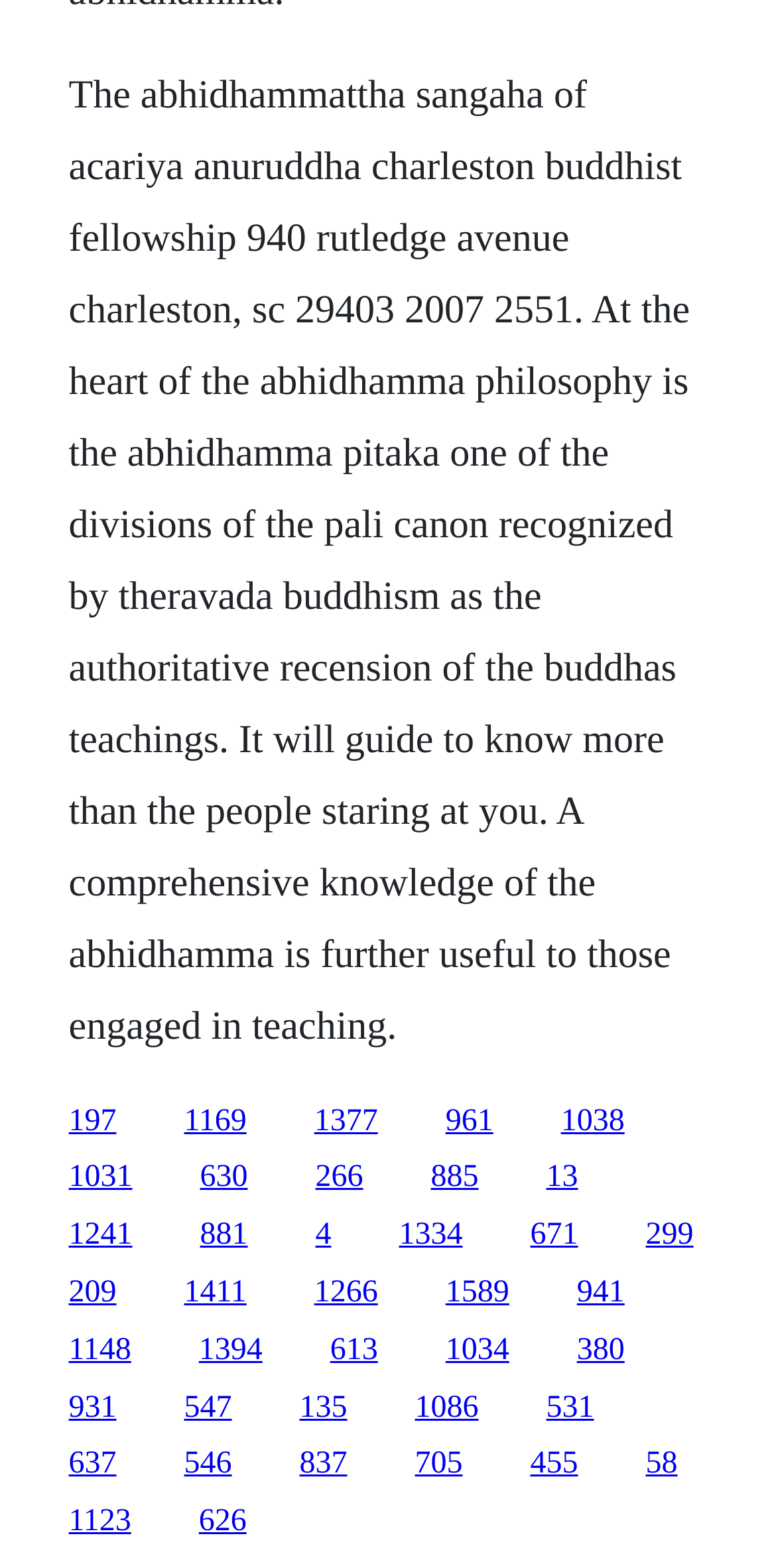Can you show the bounding box coordinates of the region to click on to complete the task described in the instruction: "access the link '1038'"?

[0.723, 0.704, 0.805, 0.725]